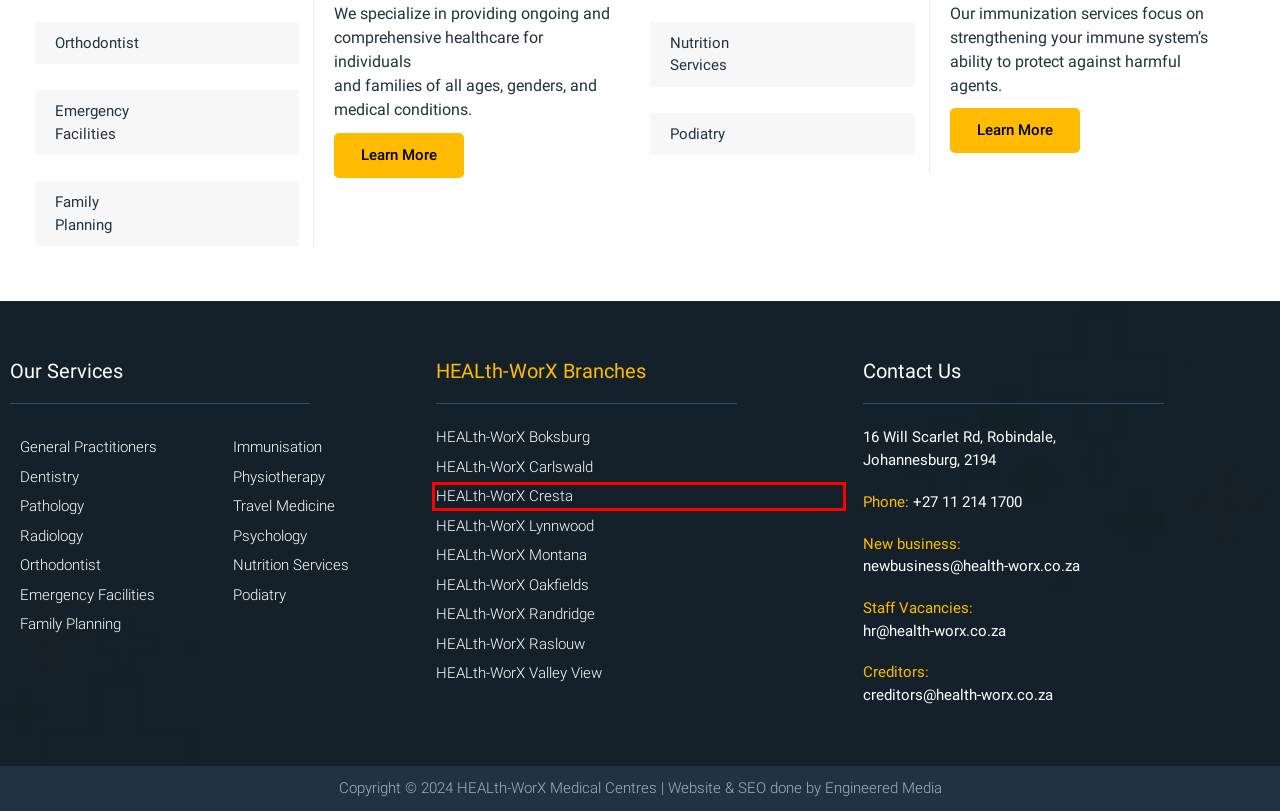You are provided a screenshot of a webpage featuring a red bounding box around a UI element. Choose the webpage description that most accurately represents the new webpage after clicking the element within the red bounding box. Here are the candidates:
A. Travel Medicine - HEALth-WorX Medical Centres
B. Psychology - HEALth-WorX Medical Centres
C. Podiatry - HEALth-WorX Medical Centres
D. Nutrition Services - Dietitians HEALth-WorX Medical Centres
E. Lynnwood - HEALth-WorX Medical Centres
F. Cresta - HEALth-WorX Medical Centres
G. Immunisation - HEALth-WorX Medical Centres
H. Boksburg - HEALth-WorX Medical Centres

F